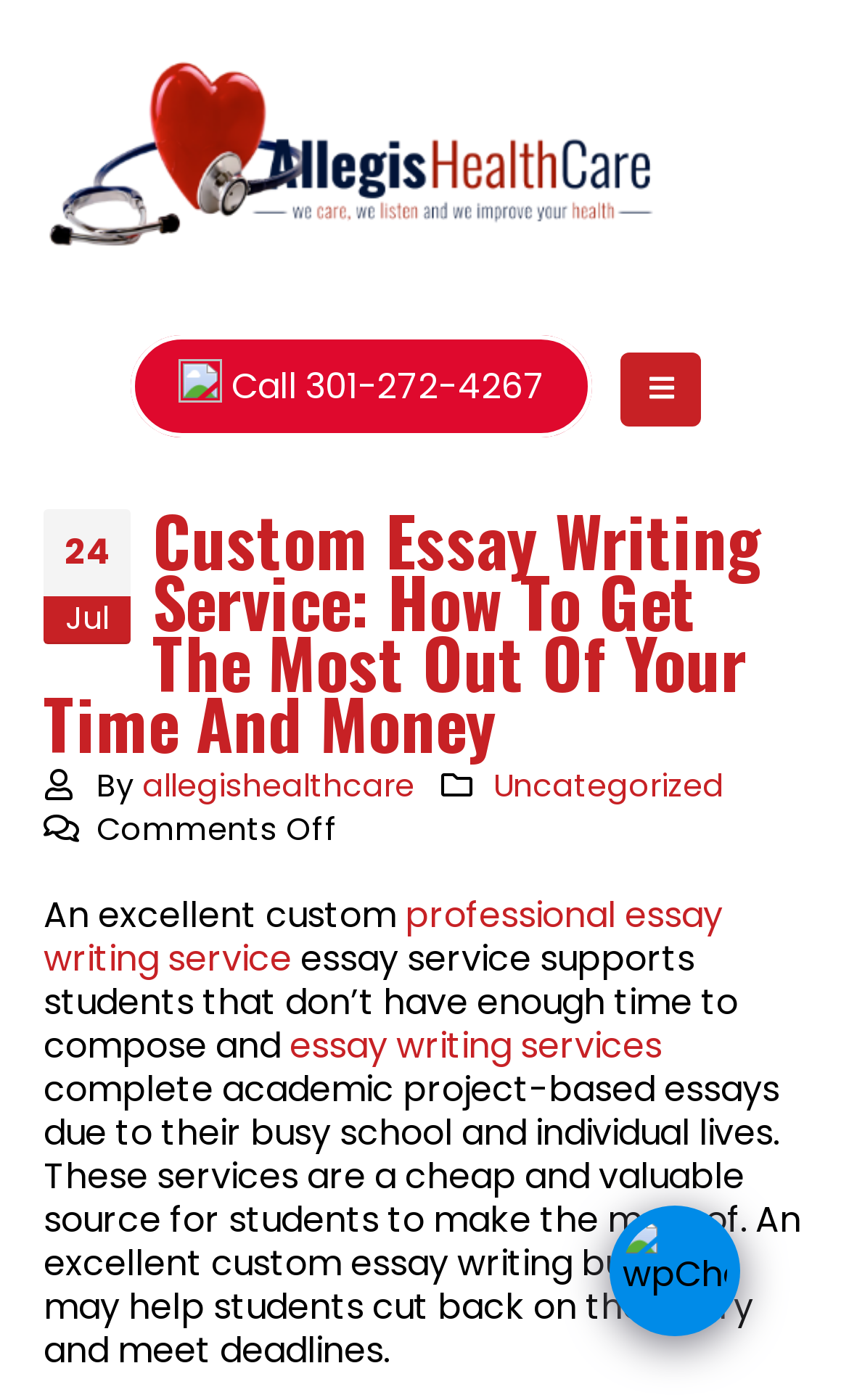Generate an in-depth caption that captures all aspects of the webpage.

The webpage is about a custom essay writing service provided by Allegis Health Care. At the top left, there is a link to Allegis Health Care, accompanied by an image with the same name. Below this, there is a call-to-action link with a phone number, 301-272-4267, which is highlighted with a "24" and "Jul" label, indicating a date. 

To the right of the phone number, there is a heading that repeats the title of the webpage, "Custom Essay Writing Service: How To Get The Most Out Of Your Time And Money". Below this heading, there is a byline with the author's name, "allegishealthcare", and a category label, "Uncategorized". 

The main content of the webpage is a paragraph of text that describes the benefits of using a custom essay writing service. The text is divided into several sections, with links to "professional essay writing service" and "essay writing services" embedded within. The text explains that the service supports students who lack time to complete academic projects due to their busy schedules, and that it is a valuable and affordable resource for students to meet deadlines.

At the bottom right of the page, there is an image of a chat icon, labeled "wpChatIcon".